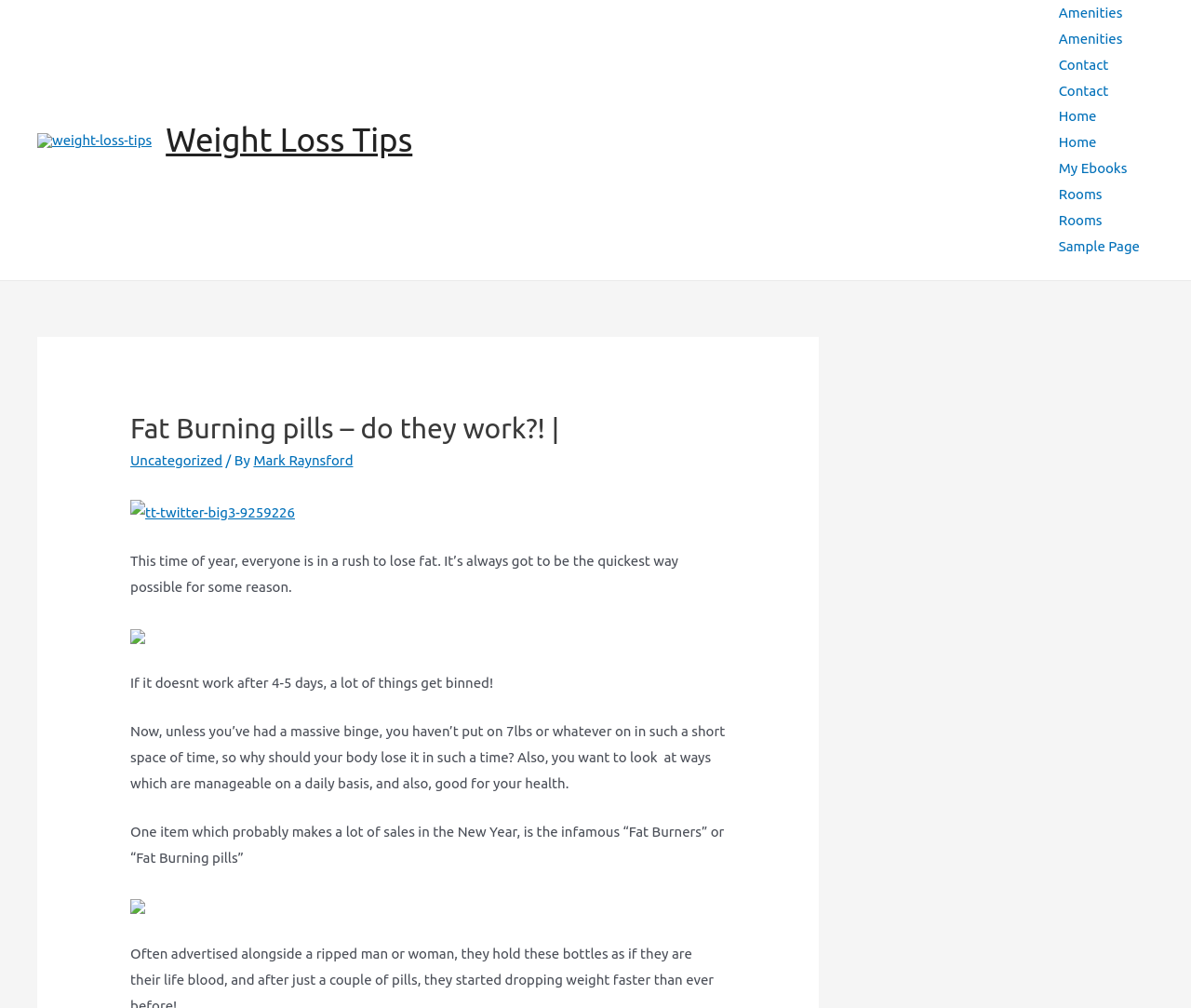Answer the following query concisely with a single word or phrase:
How many links are in the top navigation menu?

7